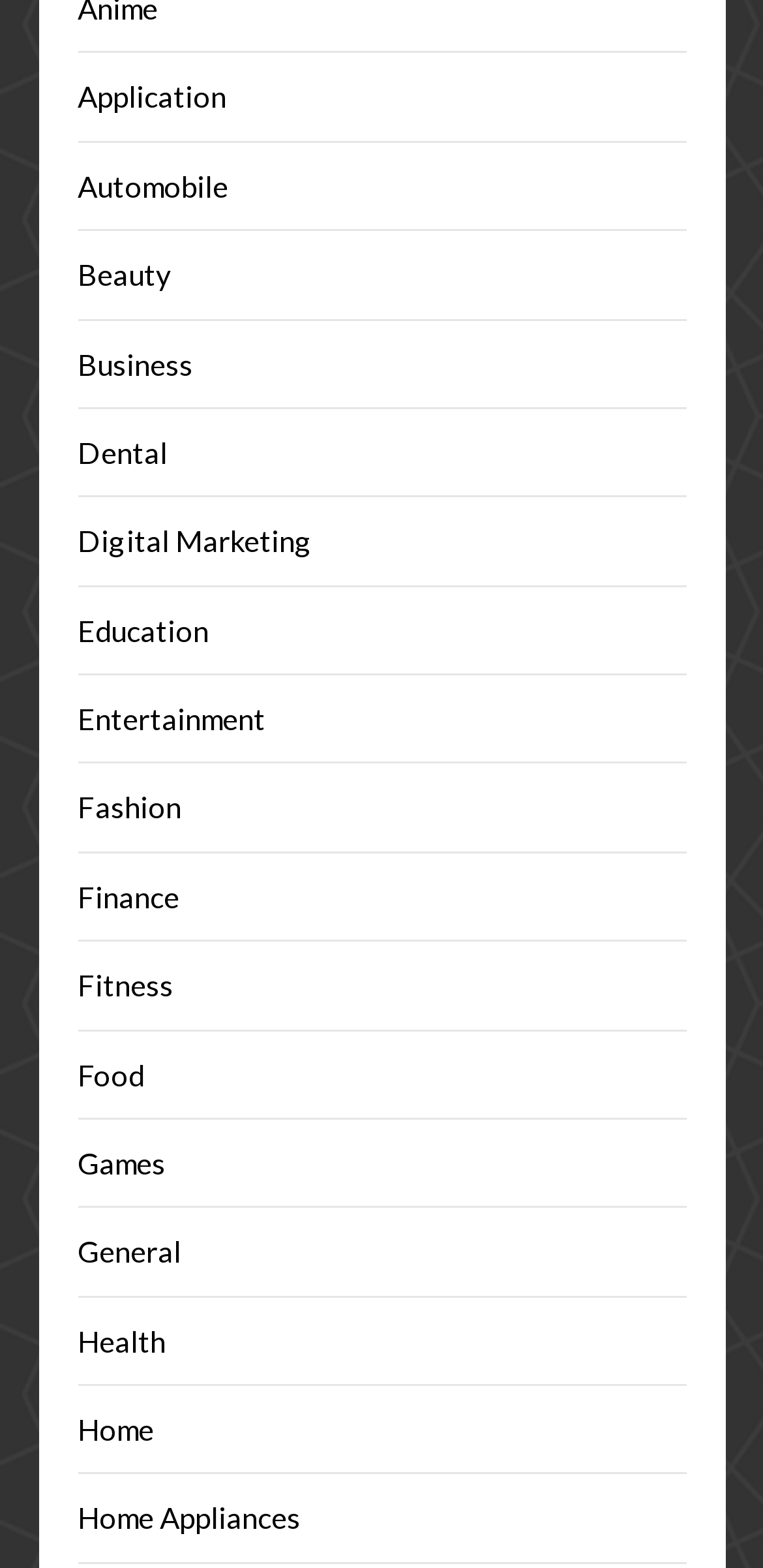Please answer the following question using a single word or phrase: 
What is the category located at the top?

Application